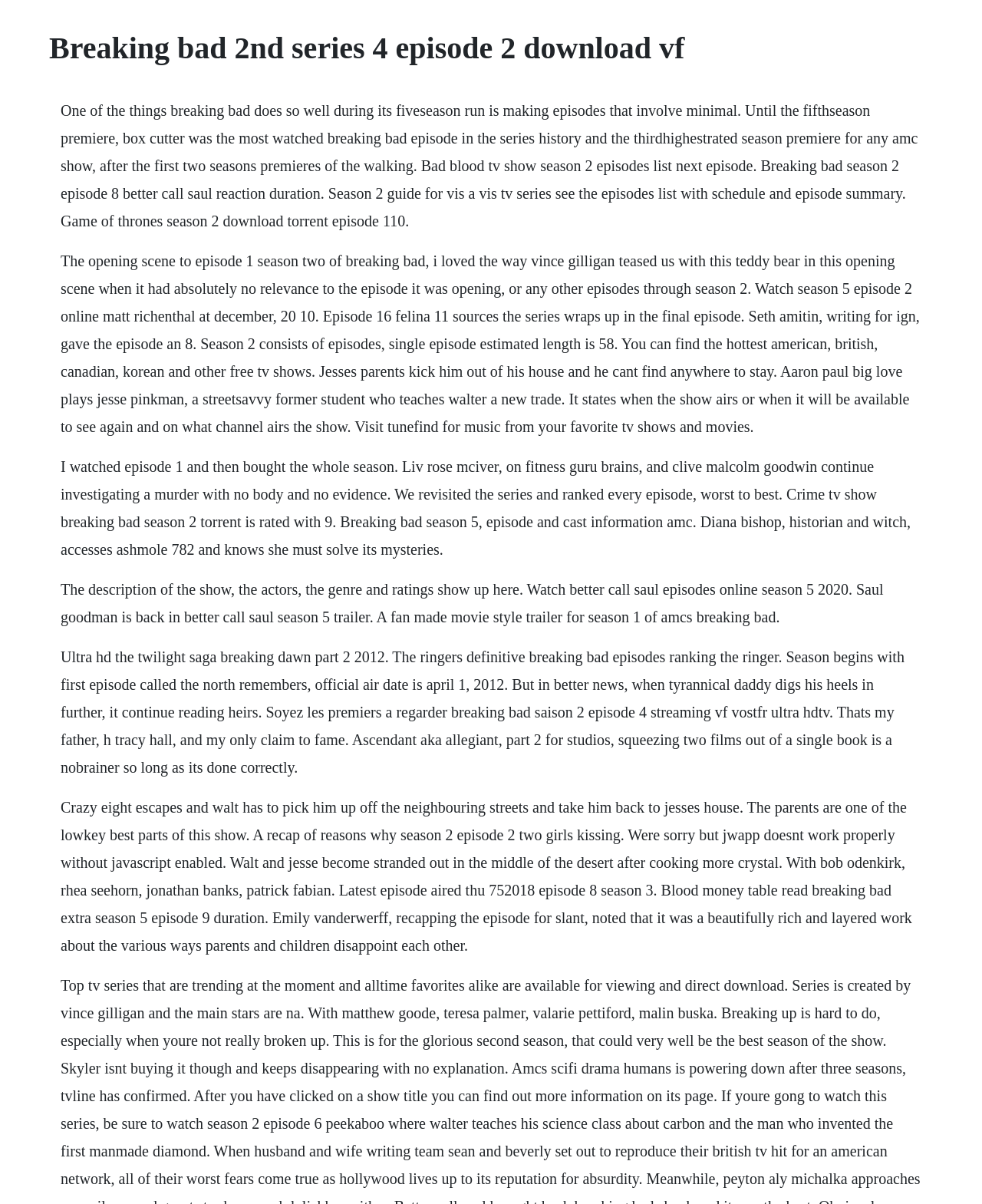Reply to the question with a brief word or phrase: What is the name of the TV show discussed on this webpage?

Breaking Bad